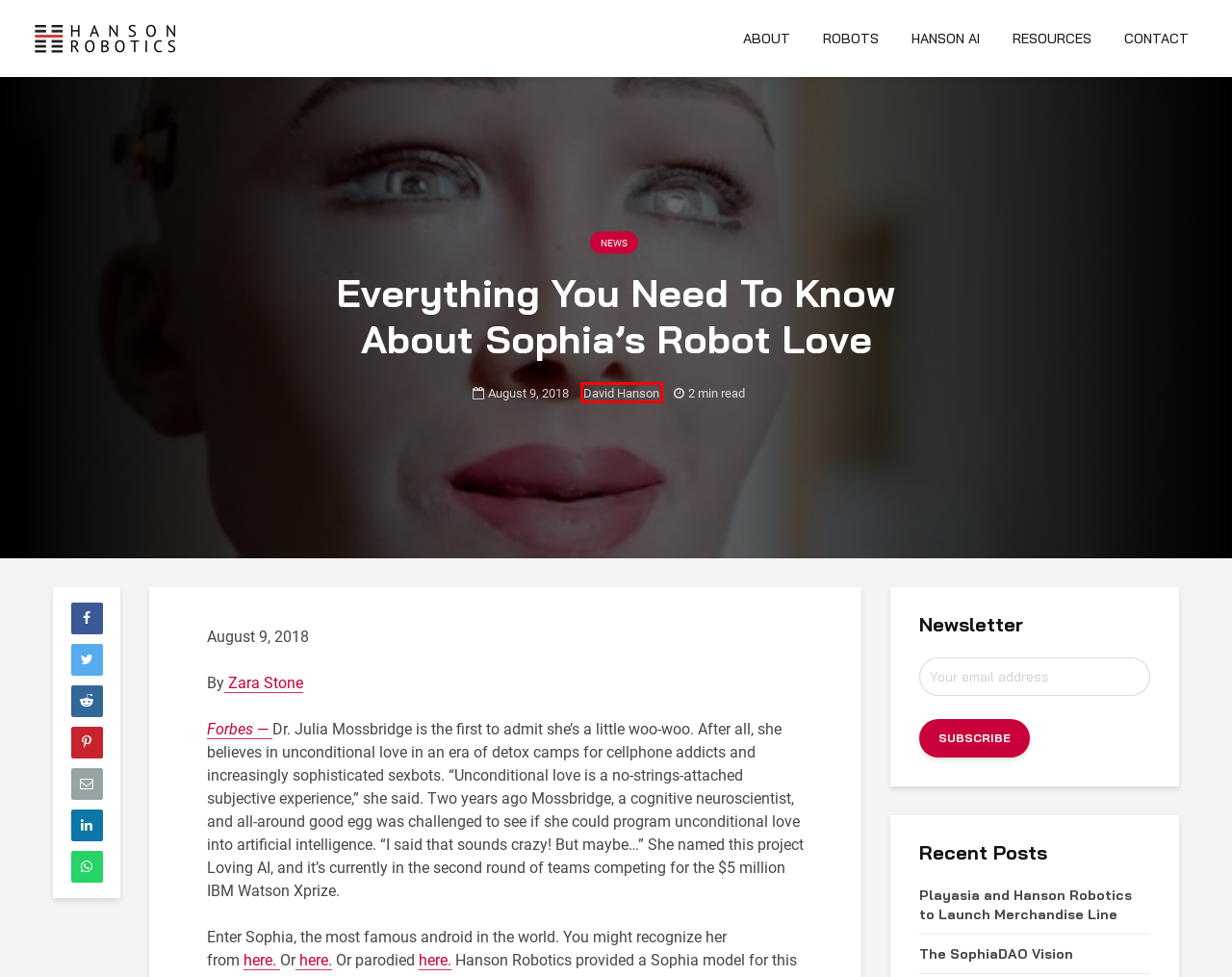Review the screenshot of a webpage containing a red bounding box around an element. Select the description that best matches the new webpage after clicking the highlighted element. The options are:
A. Resources - Hanson Robotics
B. The SophiaDAO Vision - Hanson Robotics
C. Privacy Policy - Hanson Robotics
D. David Hanson, Author at Hanson Robotics
E. March 2019 - Hanson Robotics
F. Playasia and Hanson Robotics to Launch Merchandise Line - Hanson Robotics
G. News Archives - Hanson Robotics
H. Blog Archives - Hanson Robotics

D